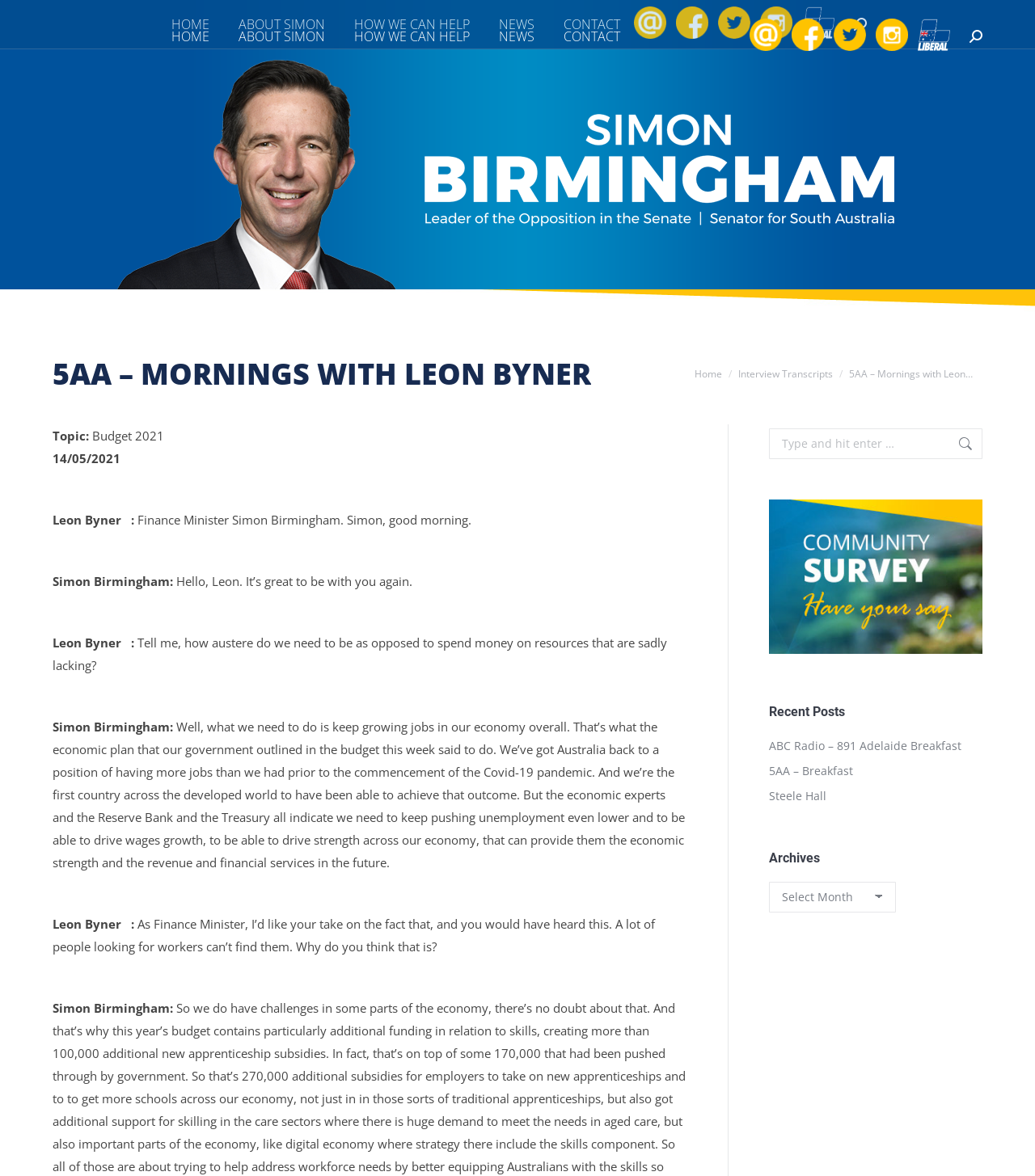Give a one-word or short phrase answer to the question: 
Who is the Finance Minister?

Simon Birmingham